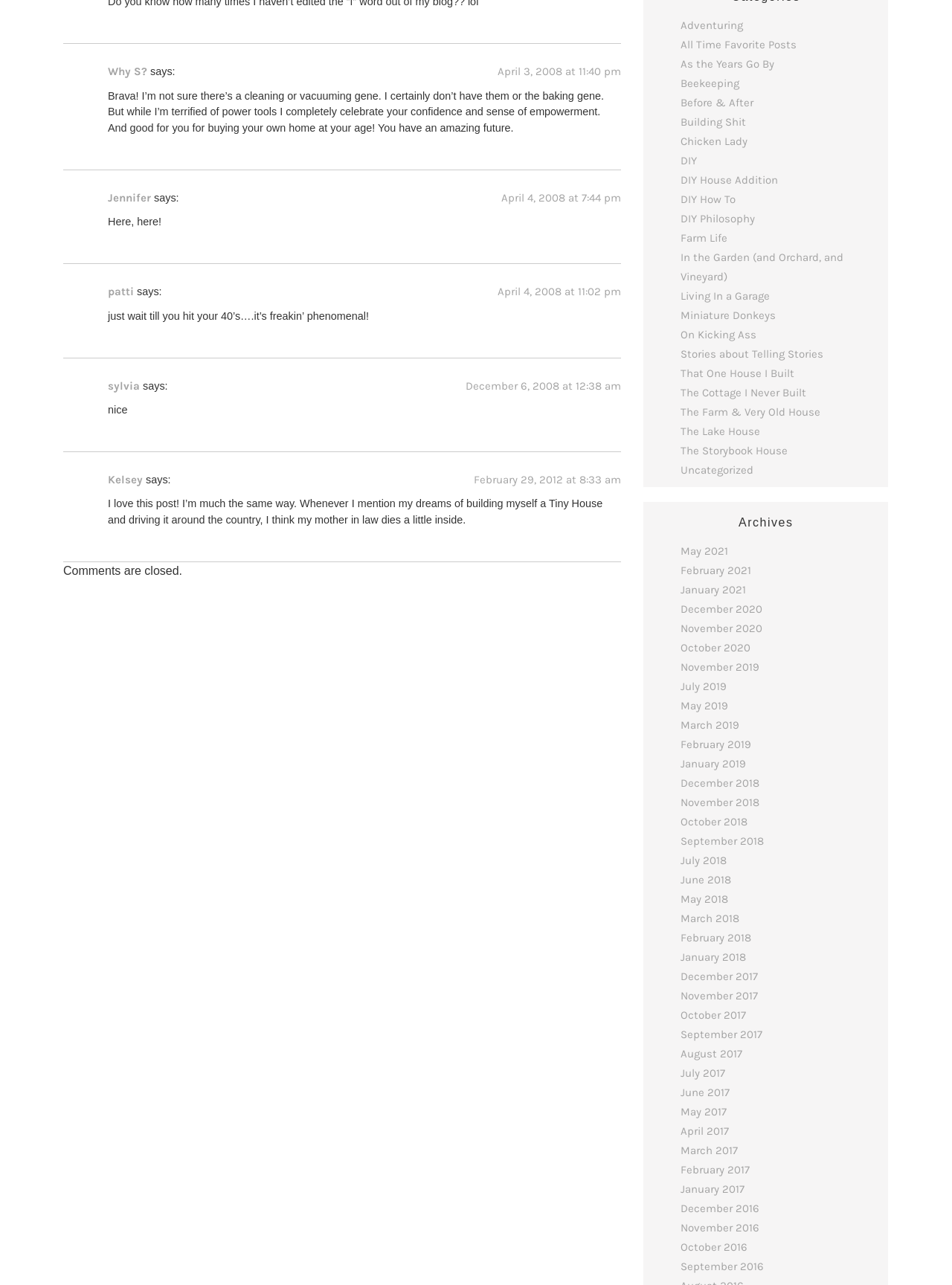Please specify the bounding box coordinates of the clickable region to carry out the following instruction: "Check the post from 'Kelsey'". The coordinates should be four float numbers between 0 and 1, in the format [left, top, right, bottom].

[0.113, 0.368, 0.15, 0.379]